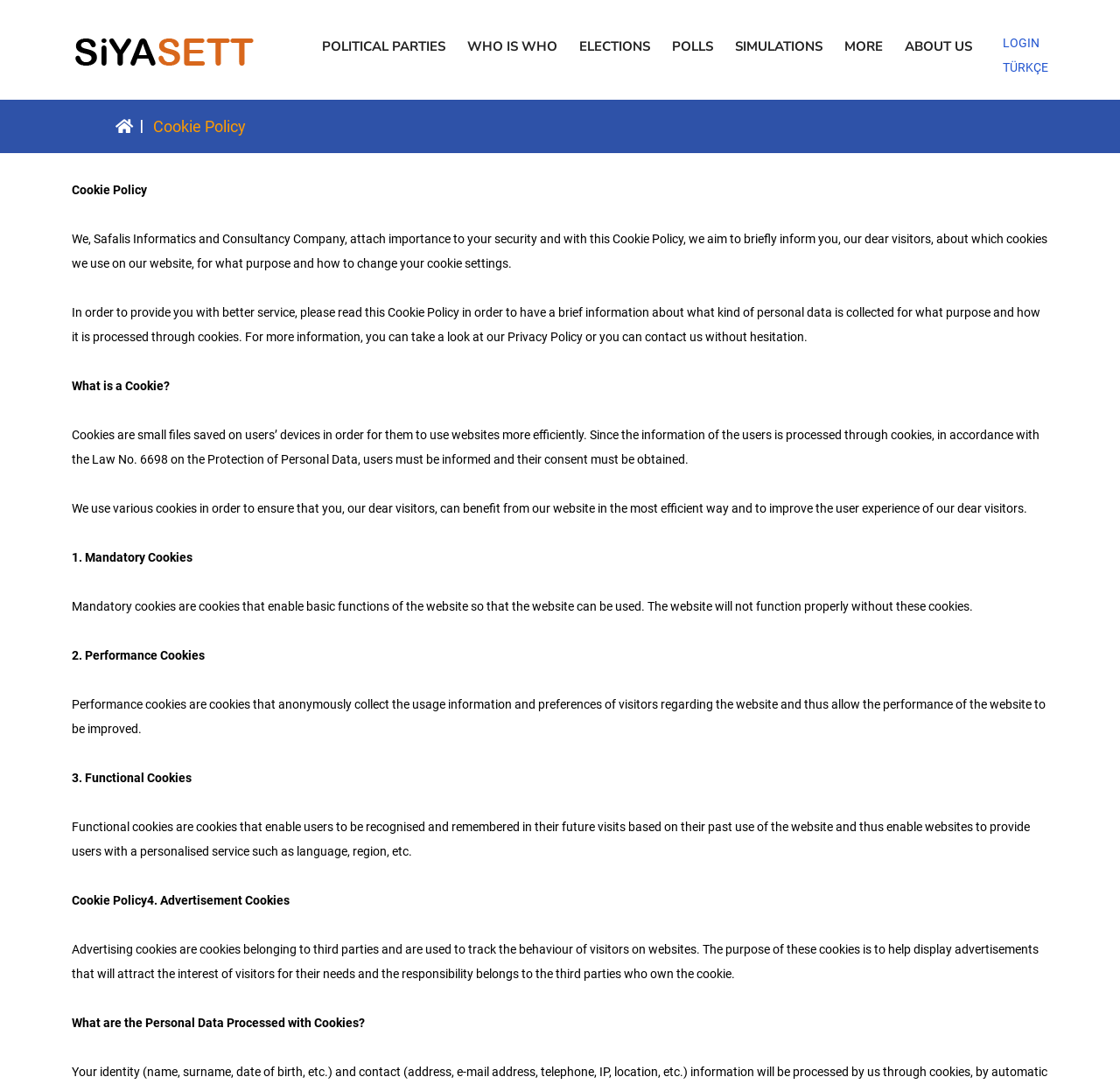Please specify the bounding box coordinates in the format (top-left x, top-left y, bottom-right x, bottom-right y), with values ranging from 0 to 1. Identify the bounding box for the UI component described as follows: POLLS

[0.6, 0.019, 0.637, 0.067]